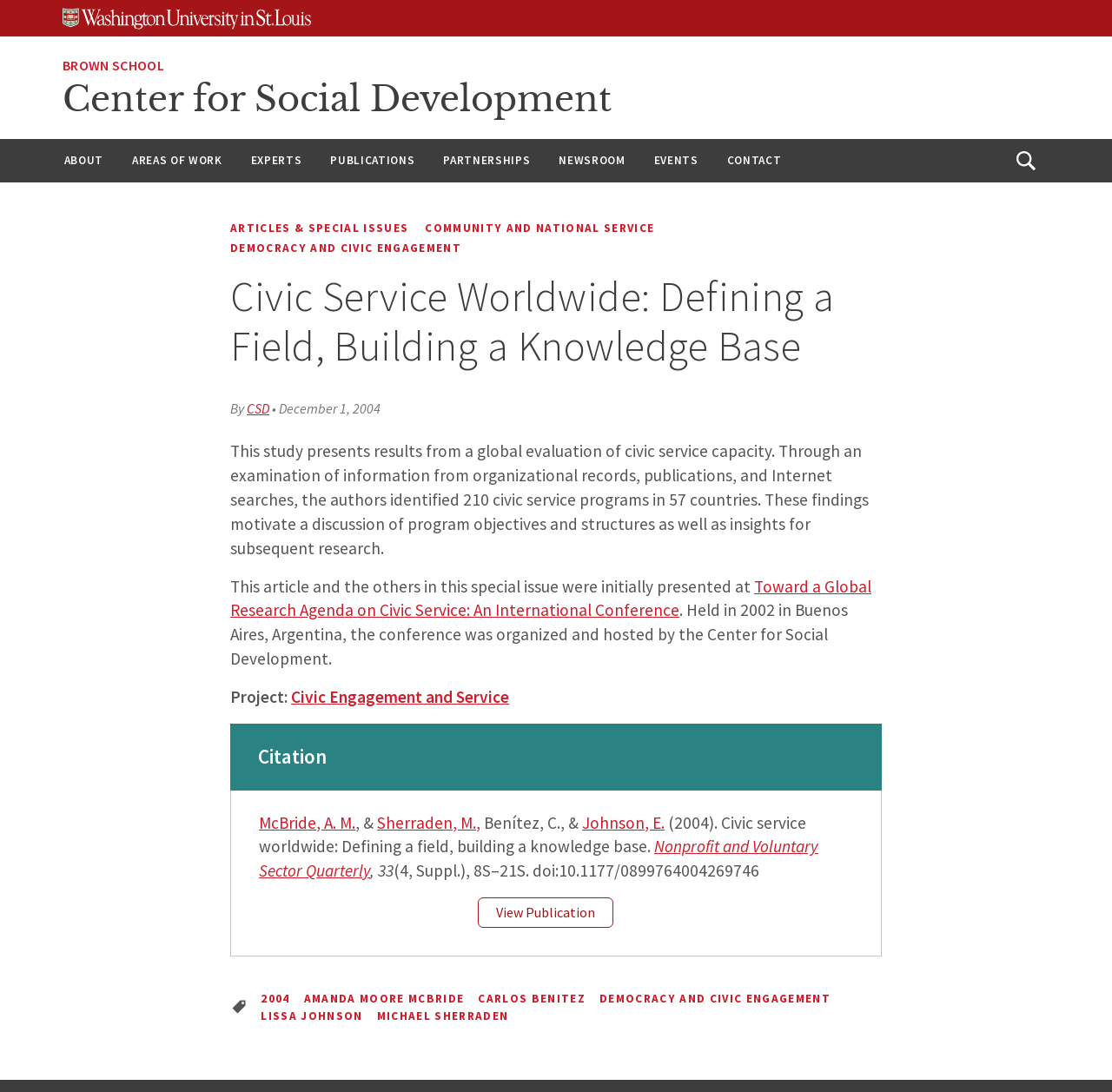Determine the main heading of the webpage and generate its text.

Civic Service Worldwide: Defining a Field, Building a Knowledge Base